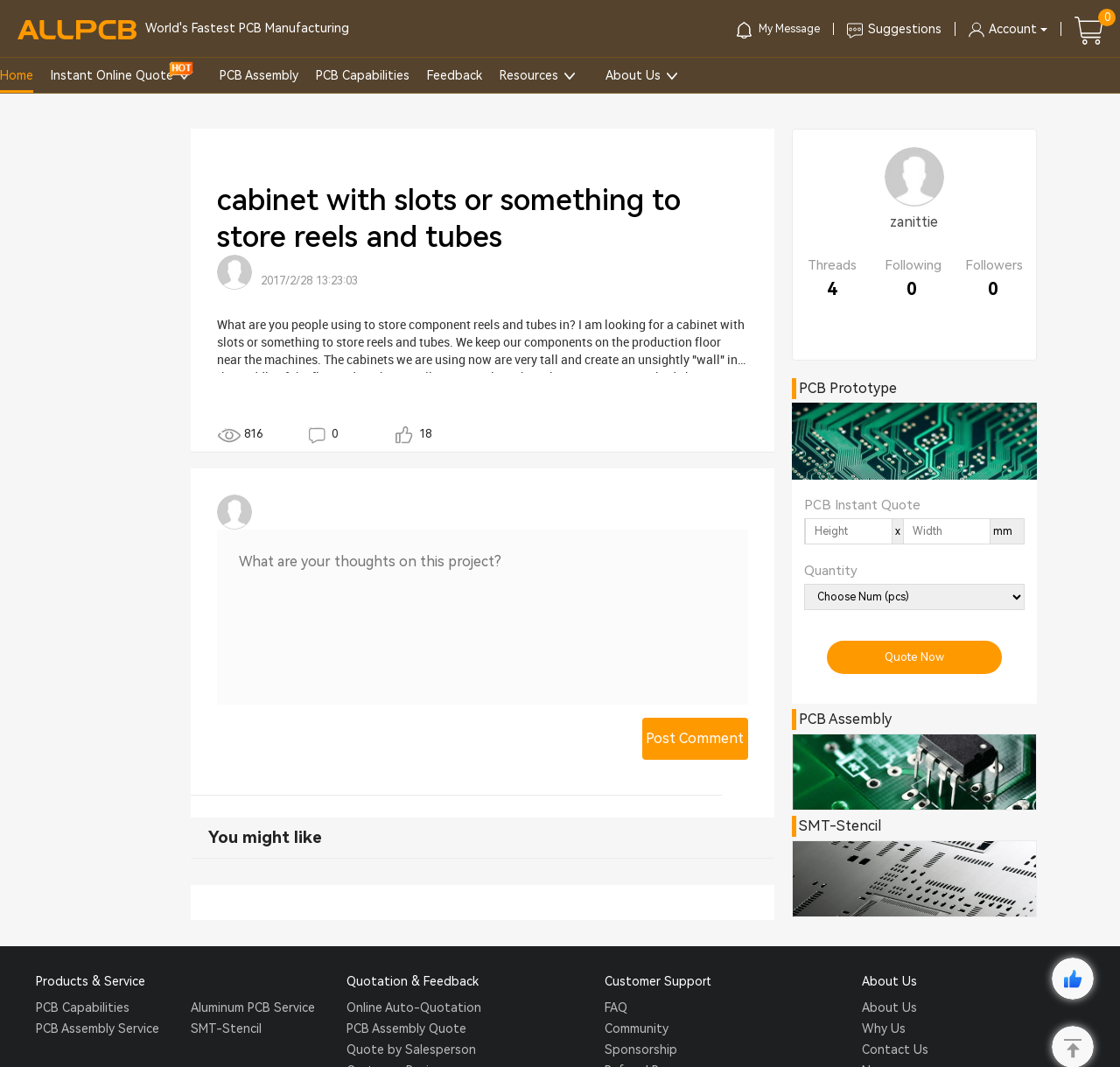Please provide a comprehensive response to the question based on the details in the image: What type of quote can be obtained through the website?

The website offers online auto-quotation, as indicated by the link 'Online Auto-Quotation' in the 'Quotation & Feedback' section, which suggests that users can obtain a quote automatically through the website.